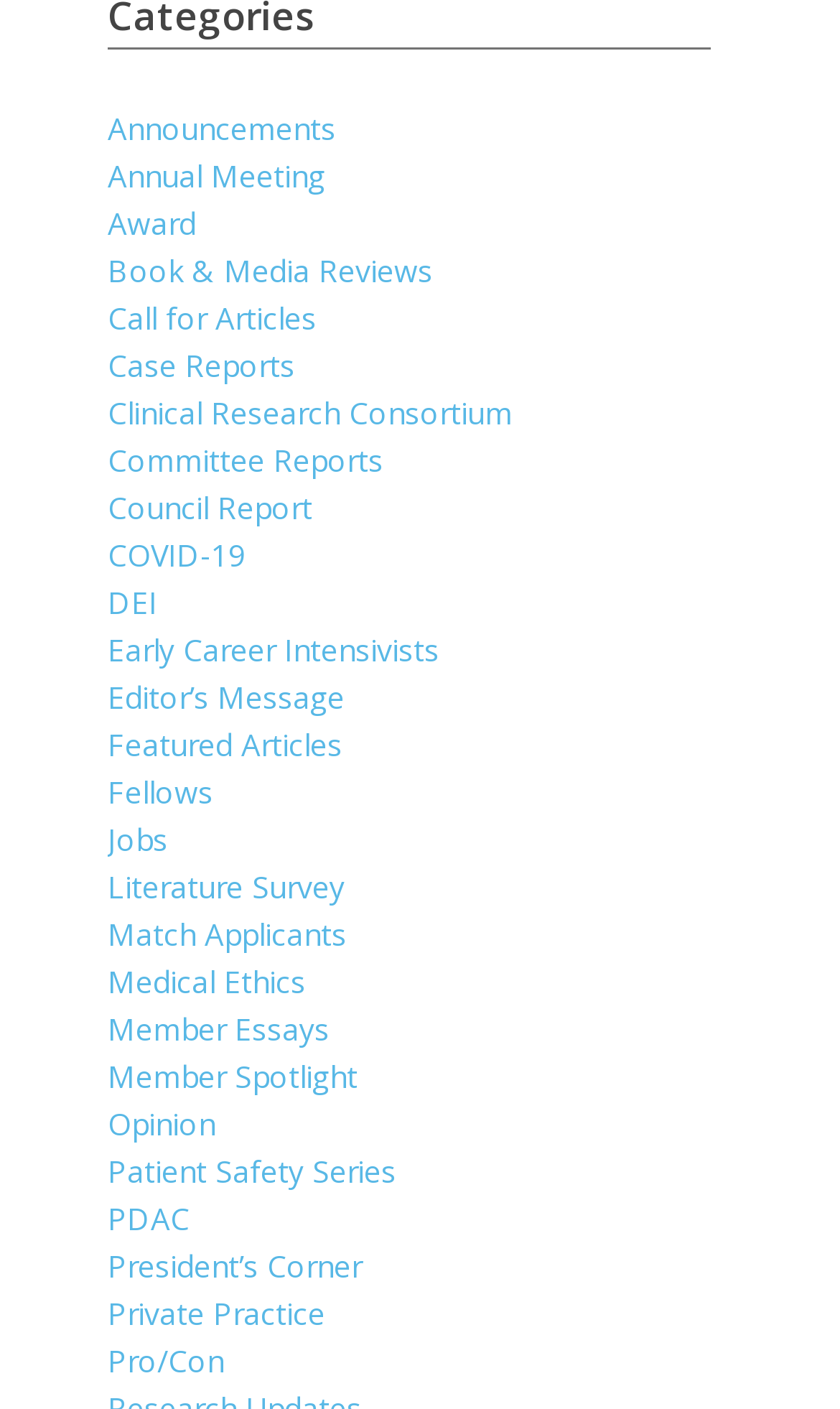What is the last link on the webpage?
From the screenshot, supply a one-word or short-phrase answer.

Pro/Con